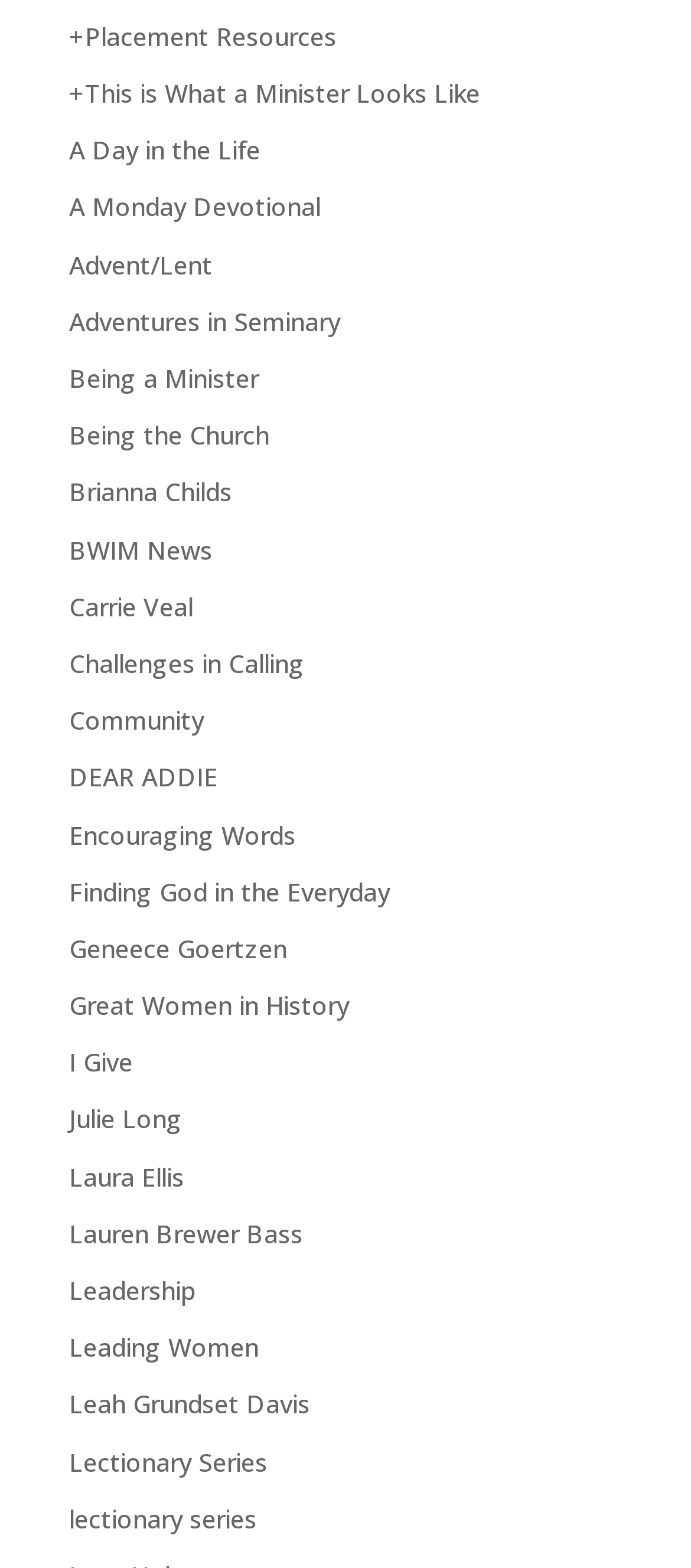What is the first link on the webpage?
Using the image, provide a concise answer in one word or a short phrase.

Placement Resources